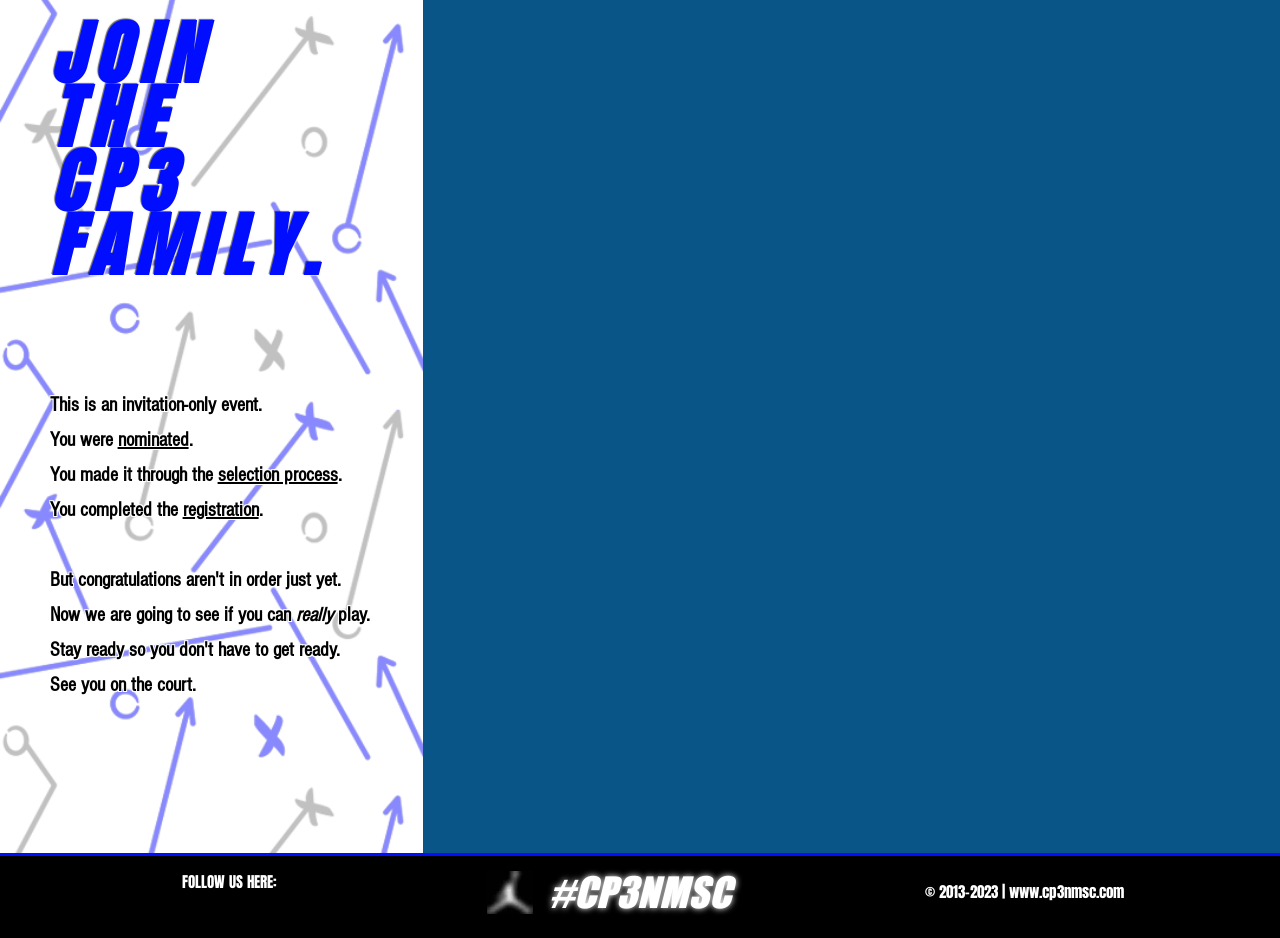Please find the bounding box coordinates of the element that you should click to achieve the following instruction: "Visit the CP3NMSC website". The coordinates should be presented as four float numbers between 0 and 1: [left, top, right, bottom].

[0.788, 0.939, 0.878, 0.963]